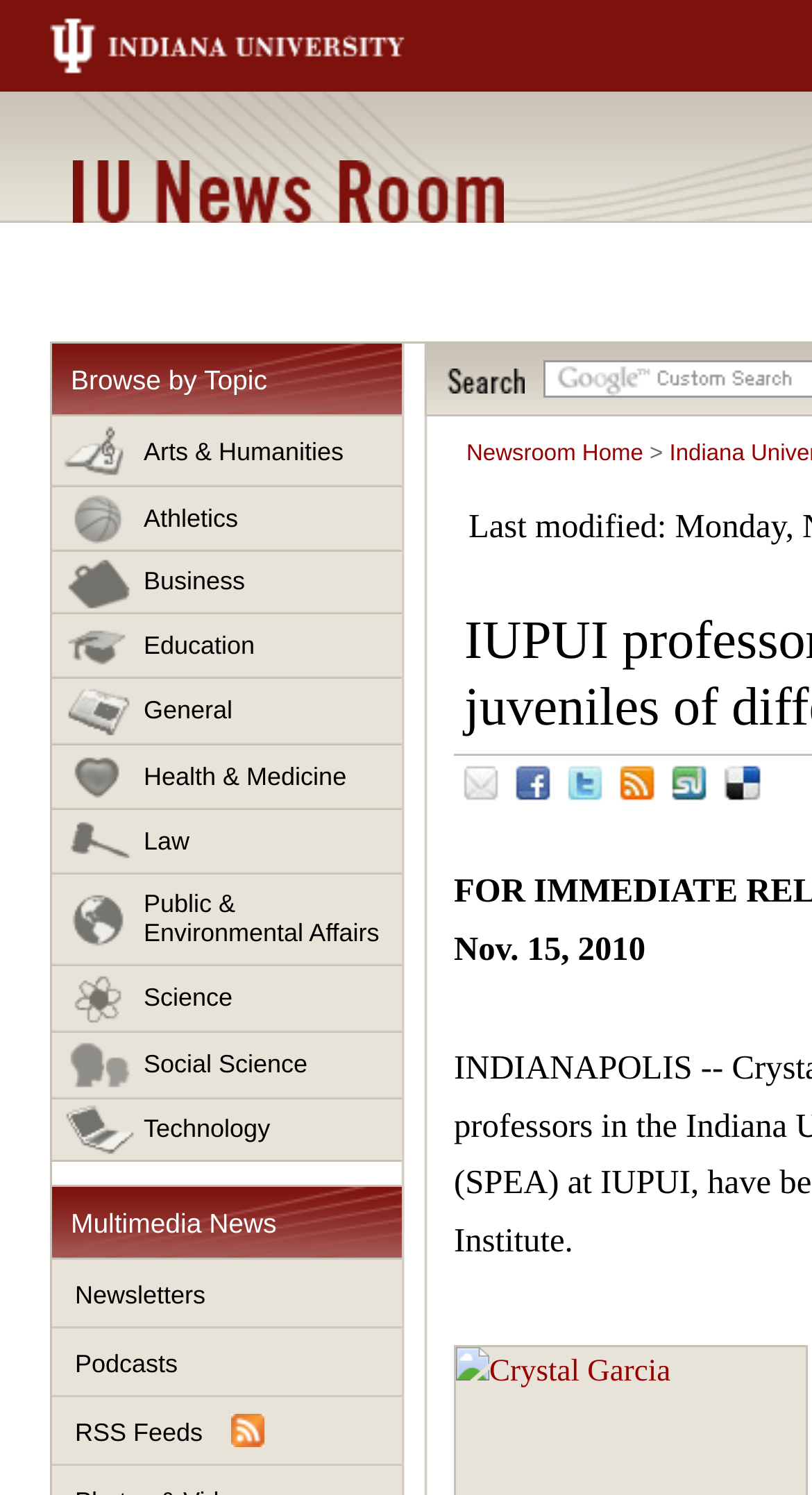Highlight the bounding box coordinates of the region I should click on to meet the following instruction: "Email".

[0.559, 0.506, 0.682, 0.551]